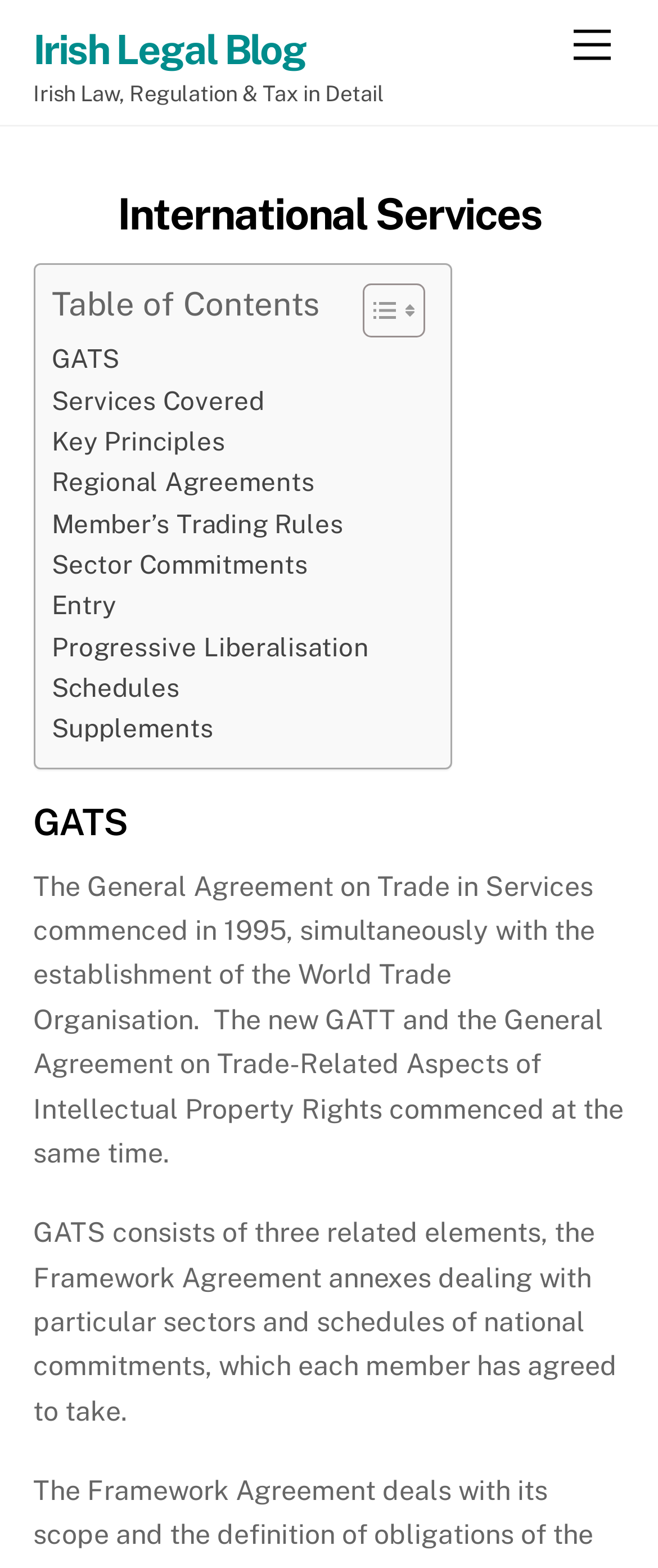Please determine the bounding box coordinates for the element with the description: "Member’s Trading Rules".

[0.078, 0.321, 0.522, 0.348]